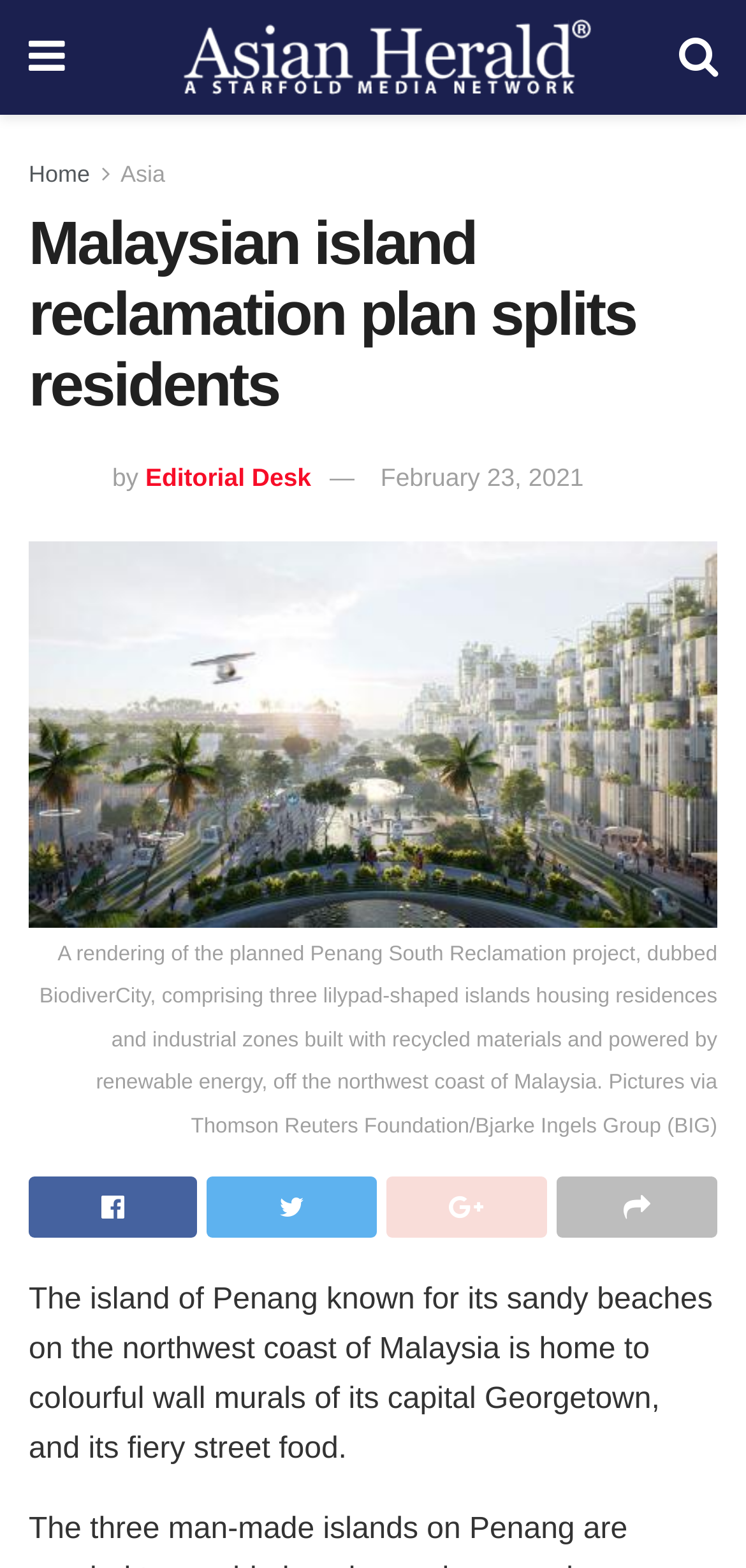Provide a brief response using a word or short phrase to this question:
What is the name of the island mentioned in the article?

Penang